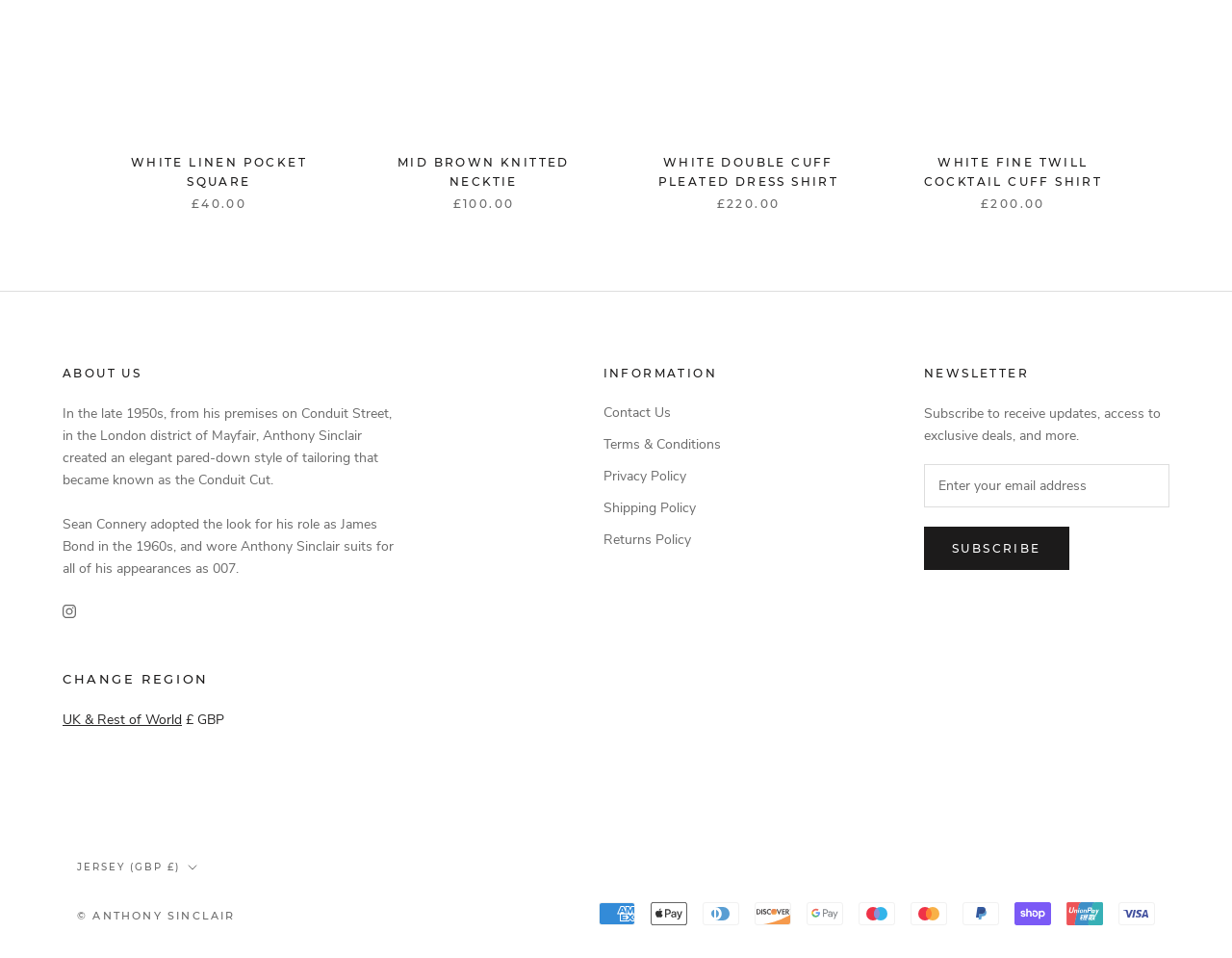Please pinpoint the bounding box coordinates for the region I should click to adhere to this instruction: "Click the 'WHITE LINEN POCKET SQUARE' link".

[0.106, 0.162, 0.249, 0.197]